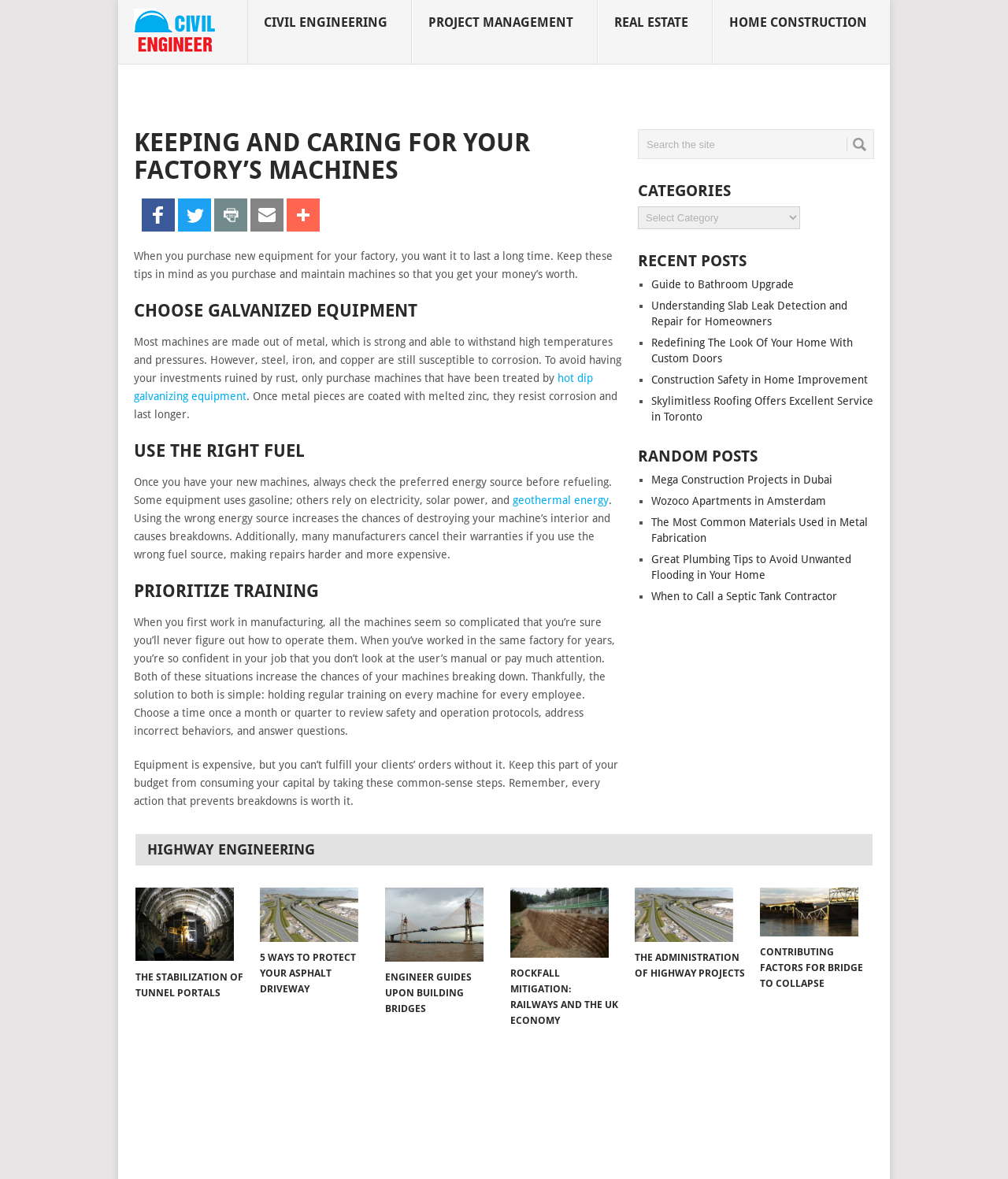Please find and provide the title of the webpage.

KEEPING AND CARING FOR YOUR FACTORY’S MACHINES